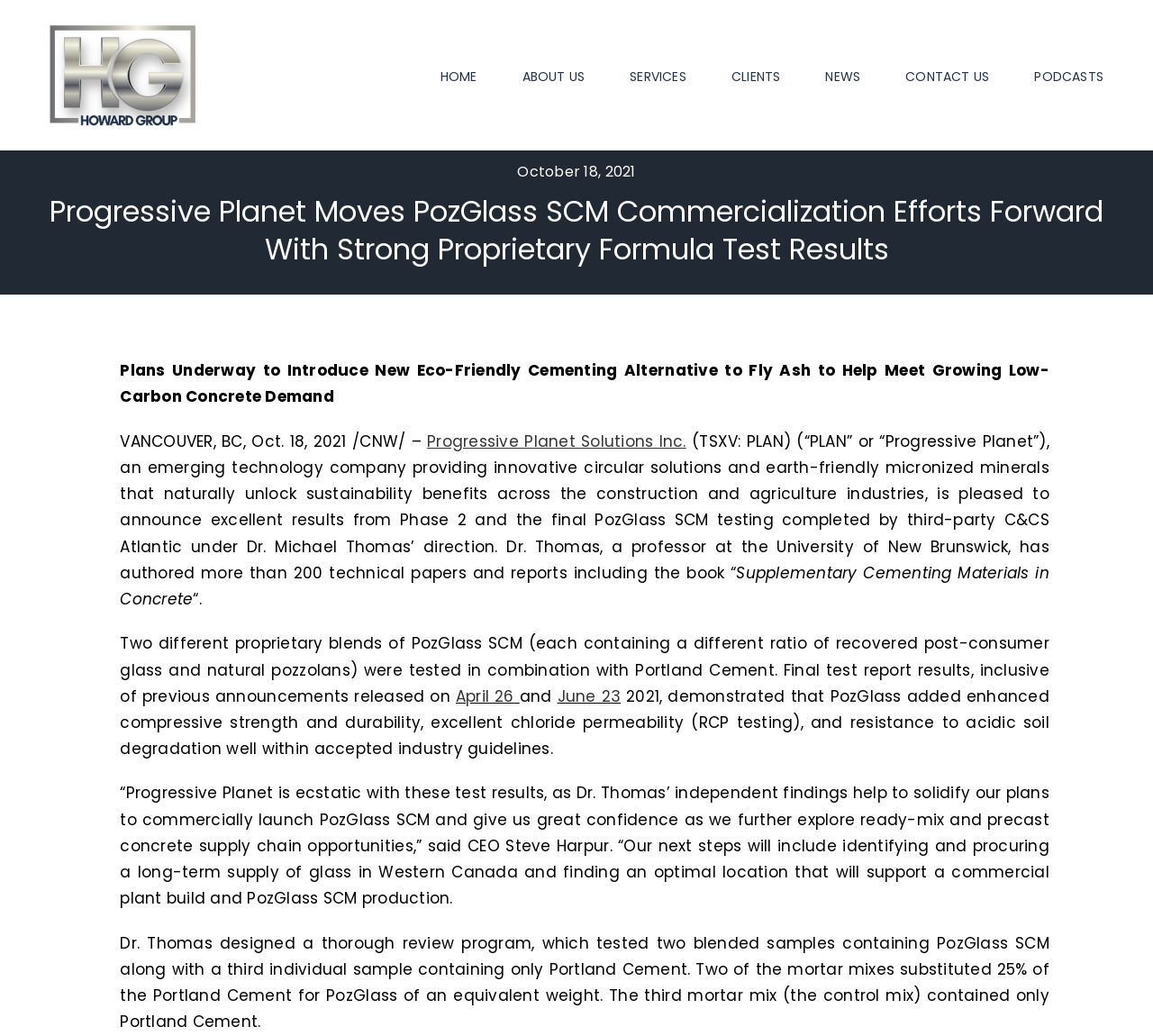Please identify the coordinates of the bounding box that should be clicked to fulfill this instruction: "Navigate to the ABOUT US page".

[0.453, 0.048, 0.507, 0.097]